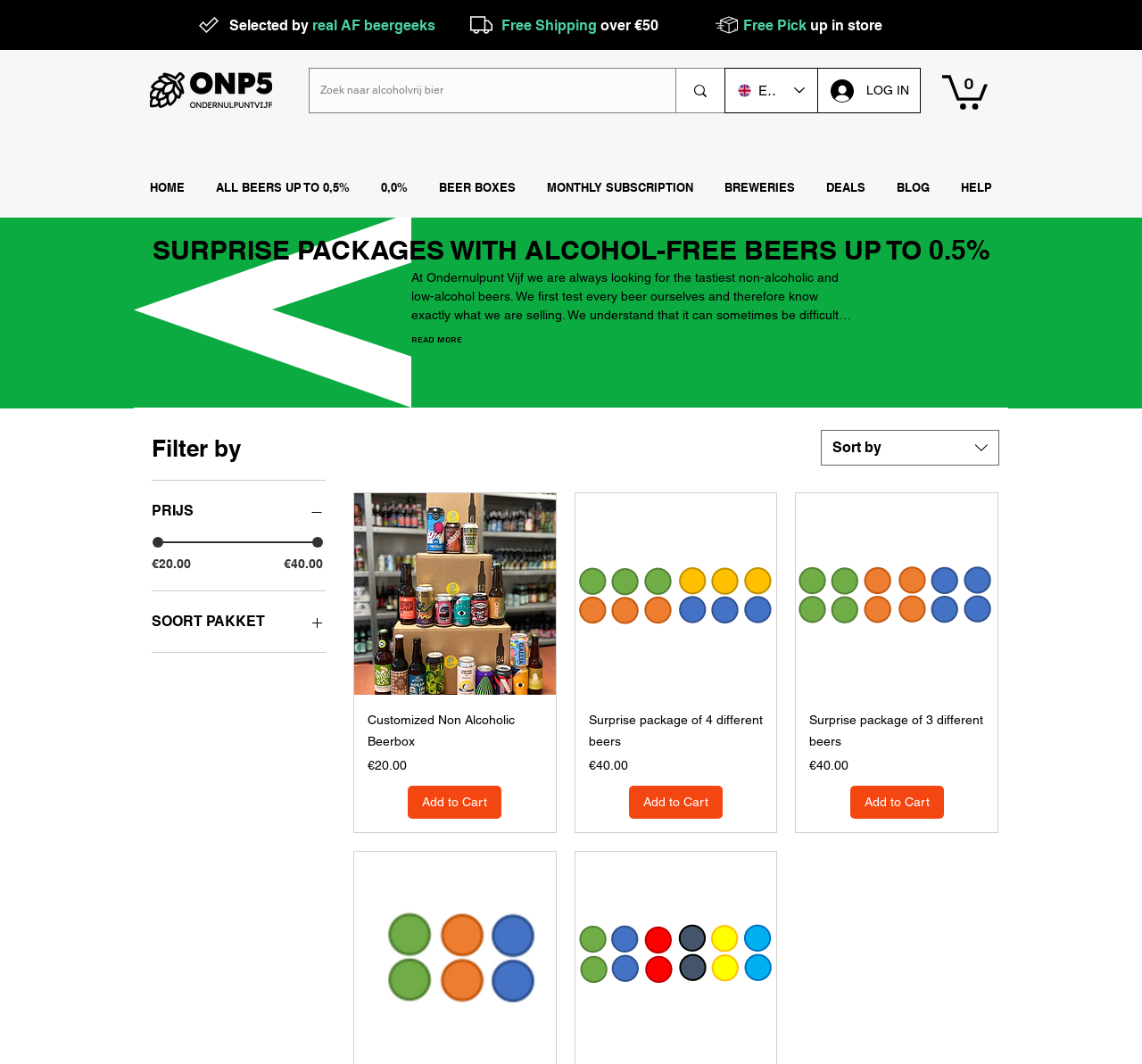Use a single word or phrase to respond to the question:
What is the language currently selected in the language selector?

English